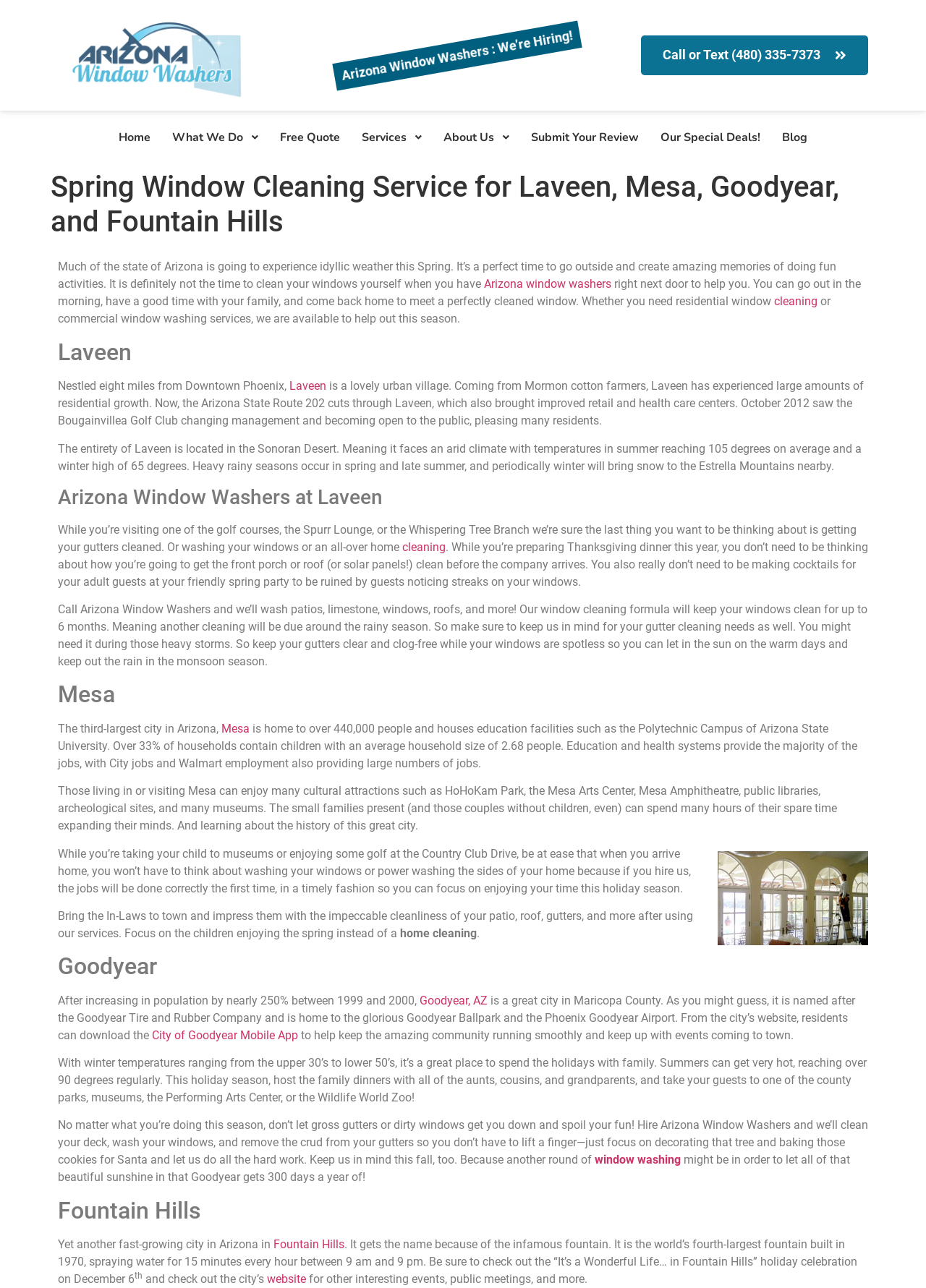Determine the main headline from the webpage and extract its text.

Spring Window Cleaning Service for Laveen, Mesa, Goodyear, and Fountain Hills